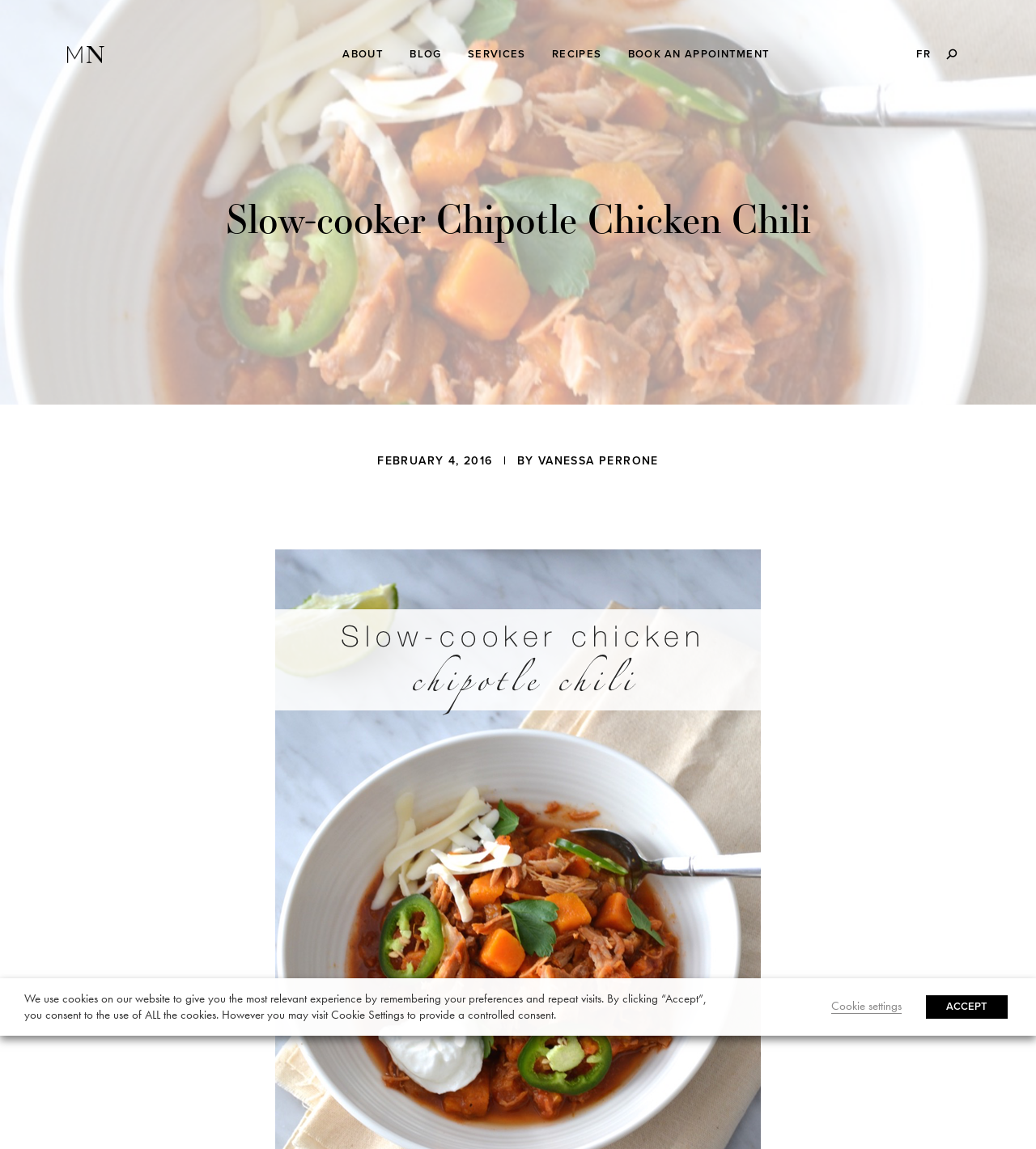Who is the author of the recipe?
Based on the screenshot, provide your answer in one word or phrase.

VANESSA PERRONE